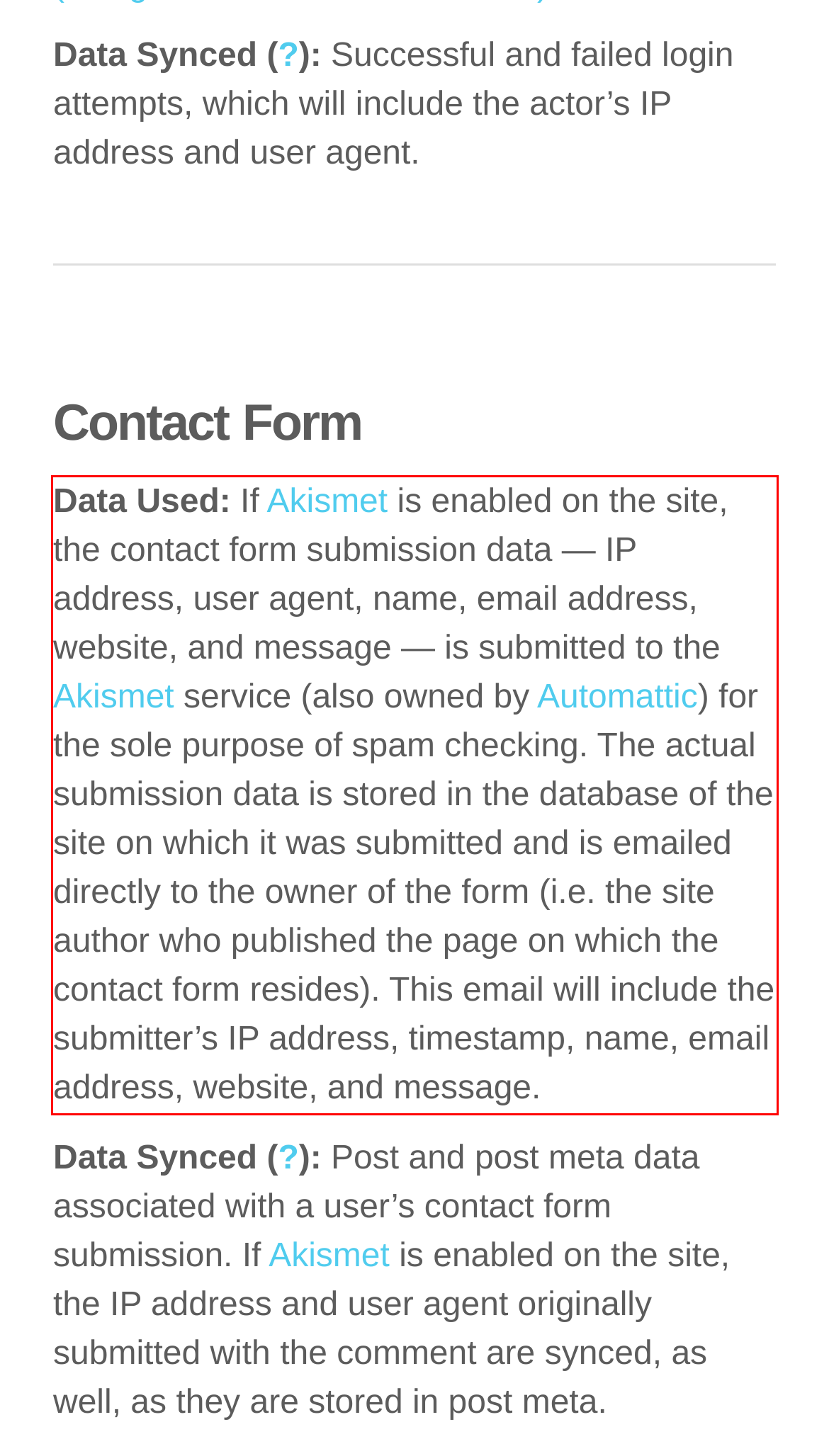Within the screenshot of the webpage, there is a red rectangle. Please recognize and generate the text content inside this red bounding box.

Data Used: If Akismet is enabled on the site, the contact form submission data — IP address, user agent, name, email address, website, and message — is submitted to the Akismet service (also owned by Automattic) for the sole purpose of spam checking. The actual submission data is stored in the database of the site on which it was submitted and is emailed directly to the owner of the form (i.e. the site author who published the page on which the contact form resides). This email will include the submitter’s IP address, timestamp, name, email address, website, and message.